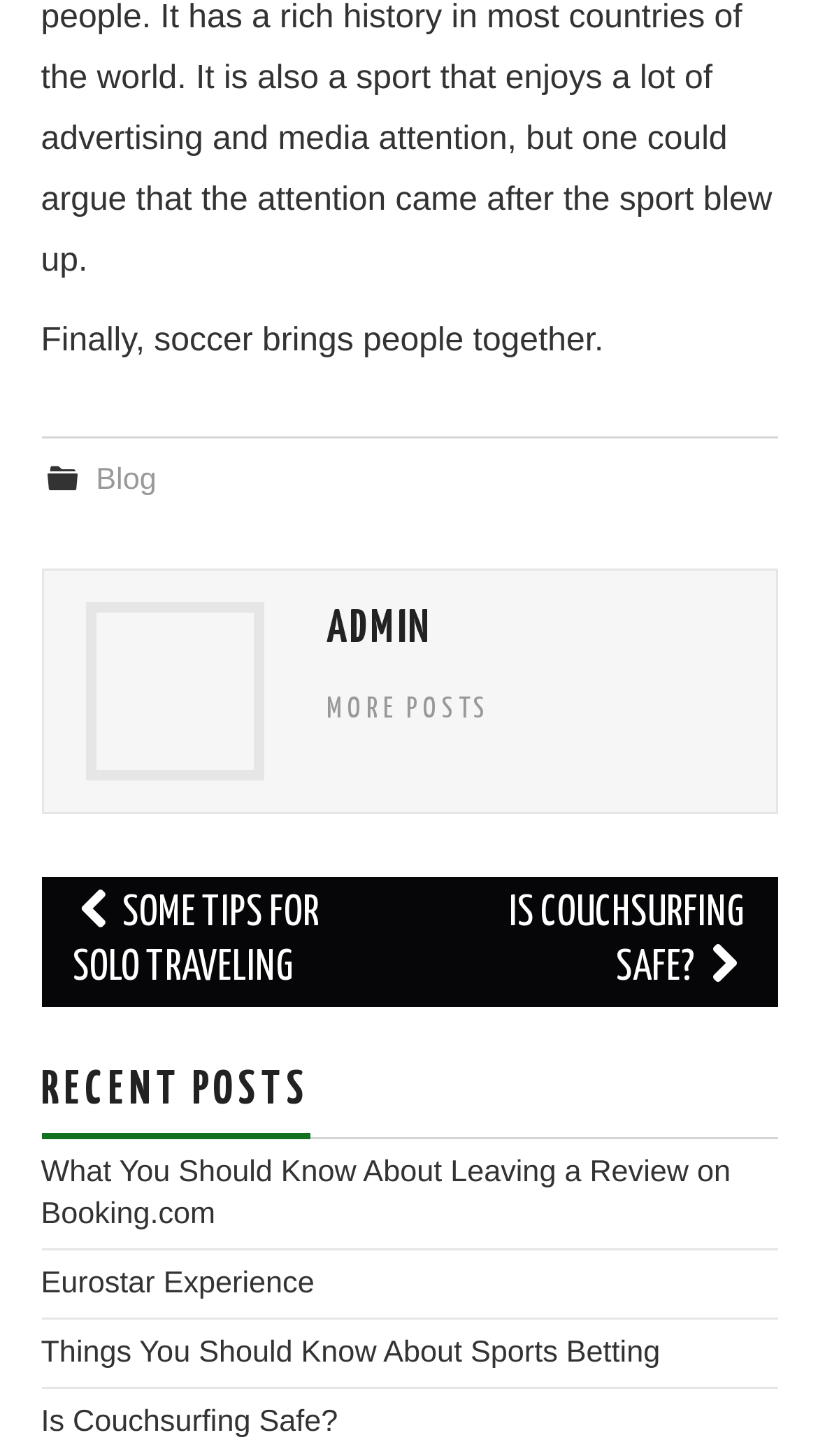Can you look at the image and give a comprehensive answer to the question:
What is the purpose of the 'ADMIN' section?

The 'ADMIN' section appears to be a section for administrators or authors of the blog, with a link to 'MORE POSTS', suggesting that it is for managing or creating new posts.